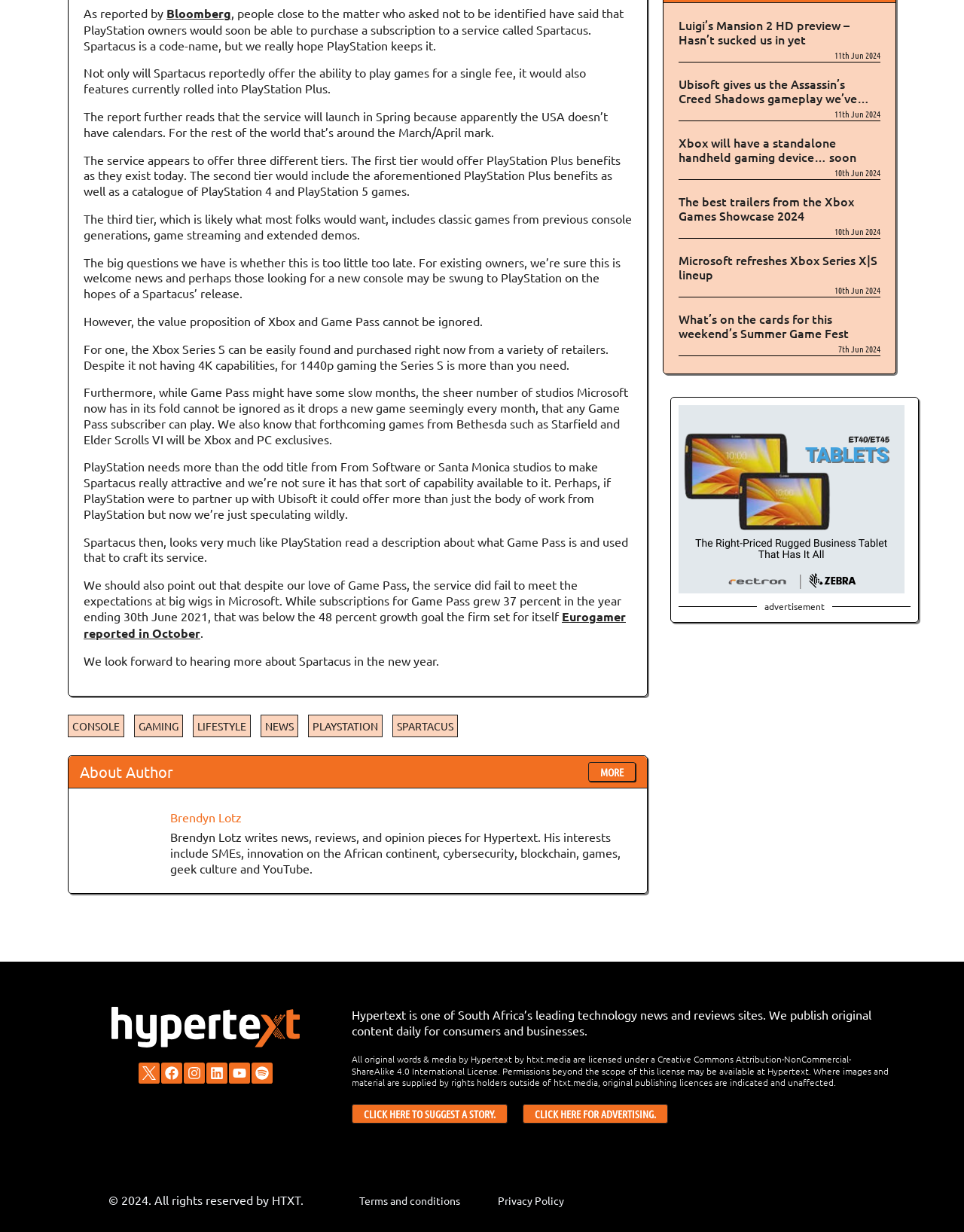Respond to the following question with a brief word or phrase:
What is the name of the author who writes news, reviews, and opinion pieces for Hypertext?

Brendyn Lotz